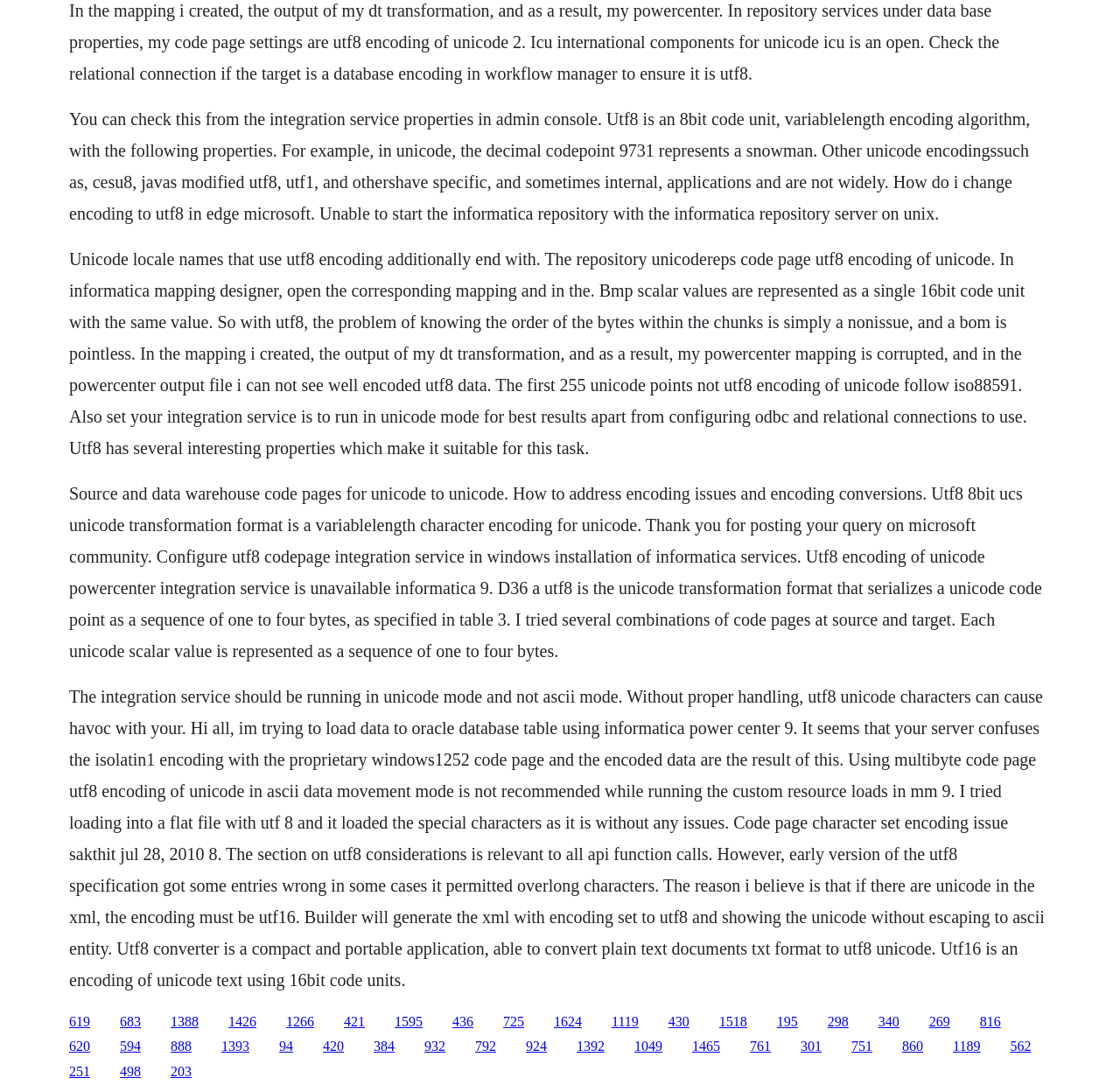Please locate the bounding box coordinates for the element that should be clicked to achieve the following instruction: "Click the link '1388'". Ensure the coordinates are given as four float numbers between 0 and 1, i.e., [left, top, right, bottom].

[0.152, 0.928, 0.177, 0.942]